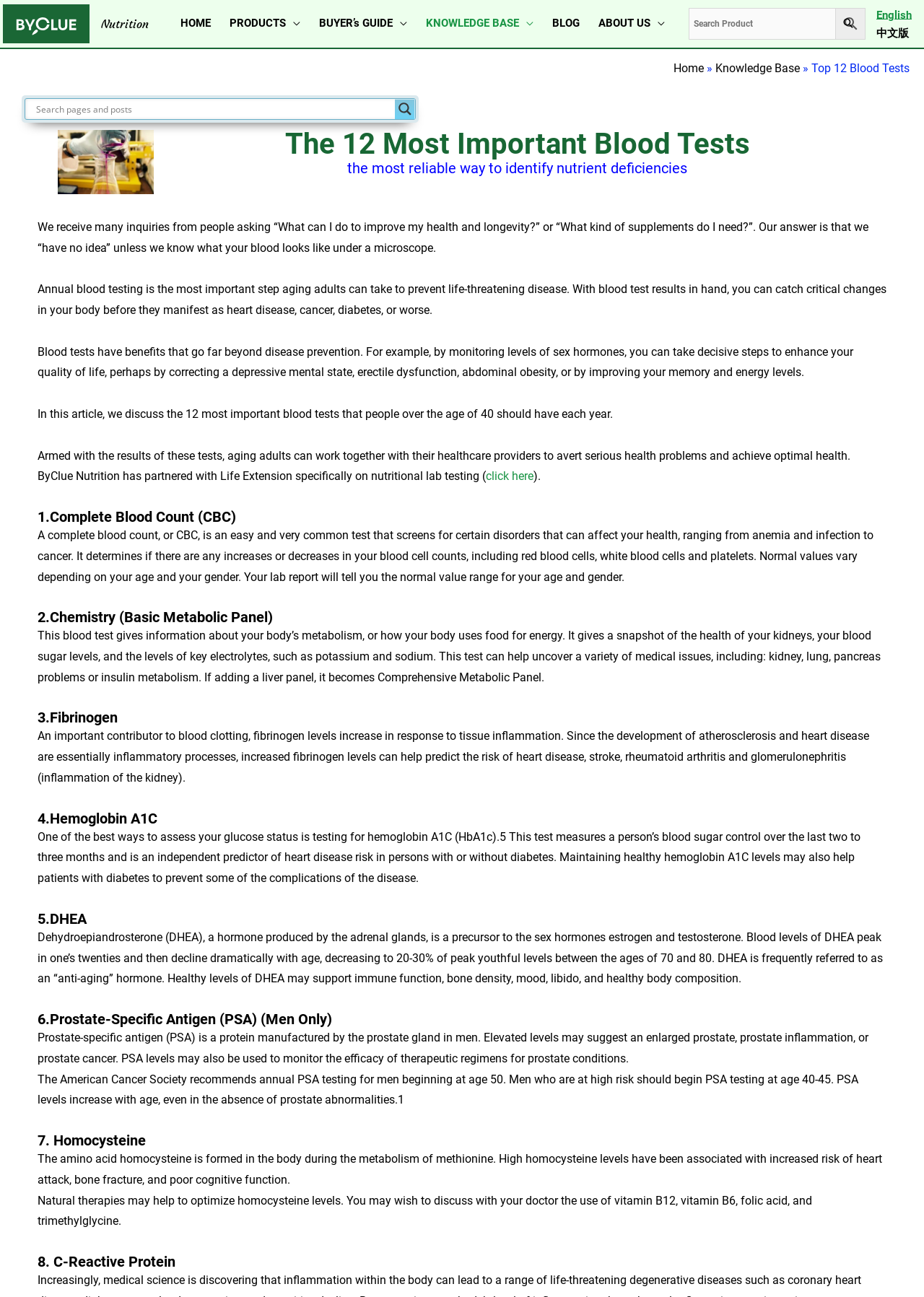Please predict the bounding box coordinates of the element's region where a click is necessary to complete the following instruction: "Click the 'HOME' link". The coordinates should be represented by four float numbers between 0 and 1, i.e., [left, top, right, bottom].

[0.185, 0.0, 0.238, 0.037]